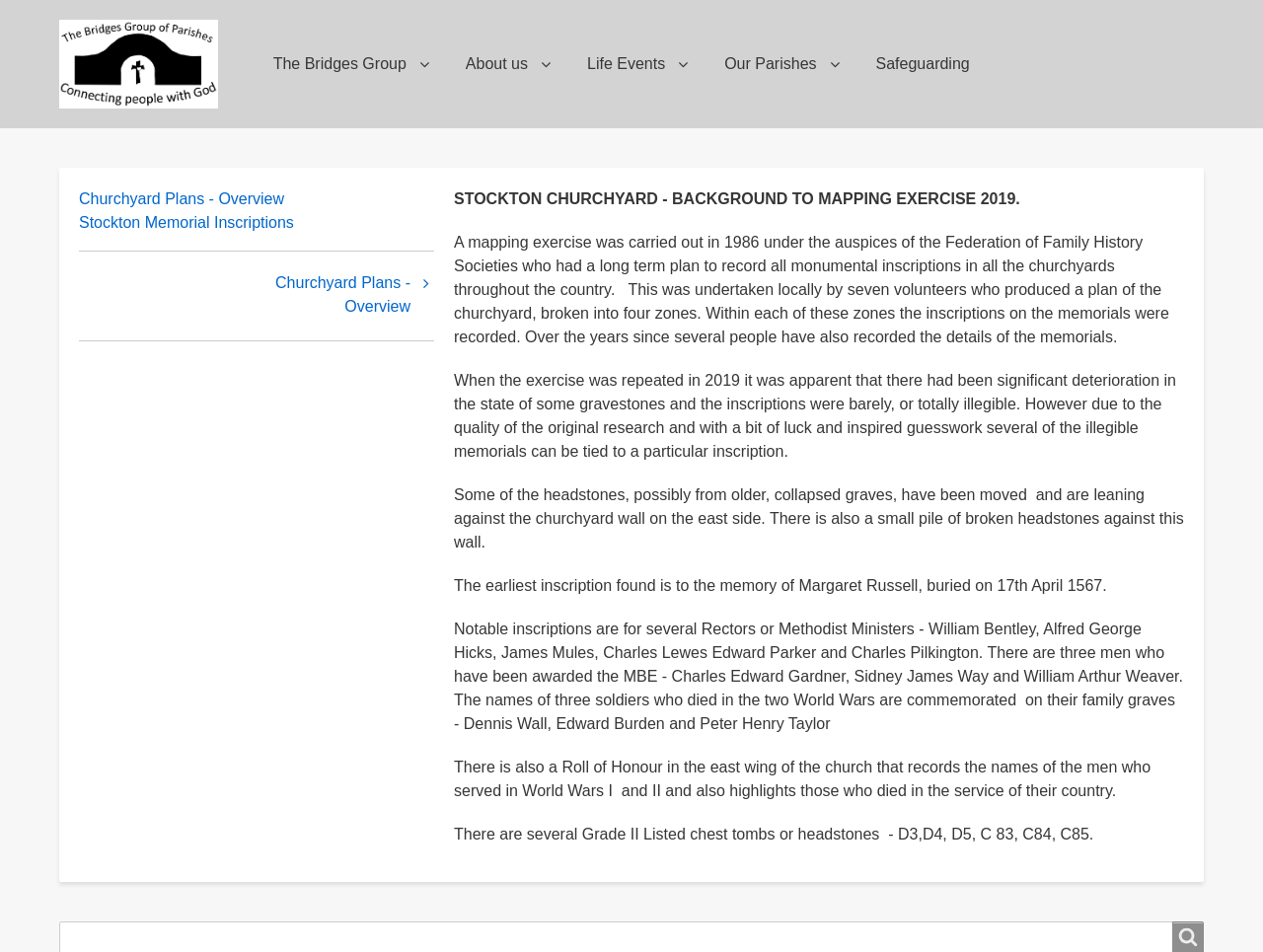Offer a thorough description of the webpage.

The webpage is about Stockton Graves, which is part of The Bridges Group of Parishes. At the top of the page, there is a "Skip to main content" link, followed by a main navigation menu with links to "The Bridges Group", "About us", "Life Events", "Our Parishes", and "Safeguarding". 

To the left of the navigation menu, there is a "Home" link with an accompanying image. The main content area is divided into two sections. The top section has a navigation menu with links to "Churchyard Plans - Overview", "Stockton Memorial Inscriptions", and "Churchyard Plans - Overview" with an arrow icon. 

Below this navigation menu, there are five paragraphs of text that provide background information on the mapping exercise of Stockton Churchyard in 2019. The text explains the history of the exercise, the deterioration of some gravestones, and the efforts to record the inscriptions. It also mentions notable inscriptions, including those of Rectors, Methodist Ministers, and soldiers who died in World Wars I and II. Additionally, there is information about a Roll of Honour in the east wing of the church and several Grade II Listed chest tombs or headstones.

At the very bottom of the page, there is a "Search" heading.